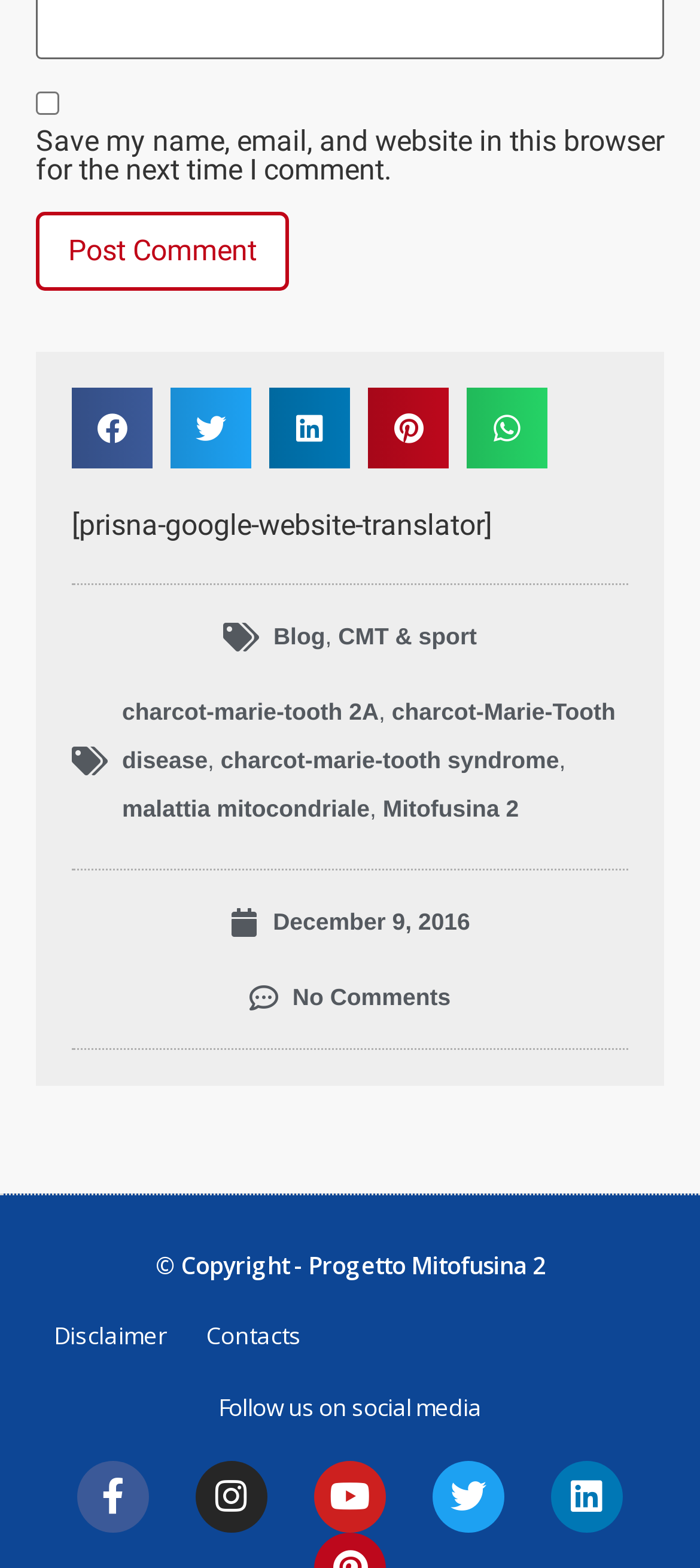Locate the bounding box coordinates of the item that should be clicked to fulfill the instruction: "Visit the blog".

[0.391, 0.397, 0.465, 0.415]